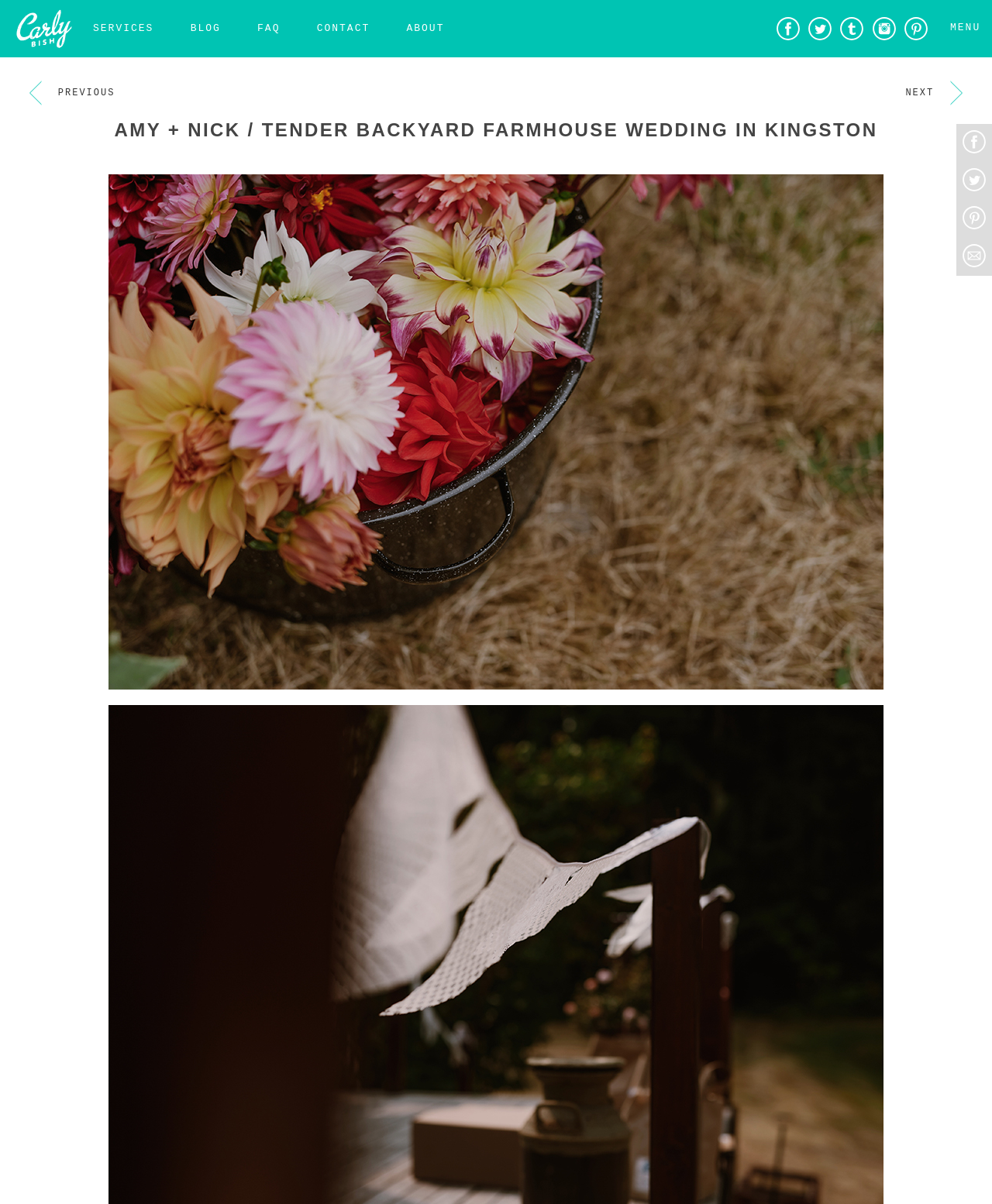Please give a concise answer to this question using a single word or phrase: 
What type of wedding is featured?

Farmhouse wedding